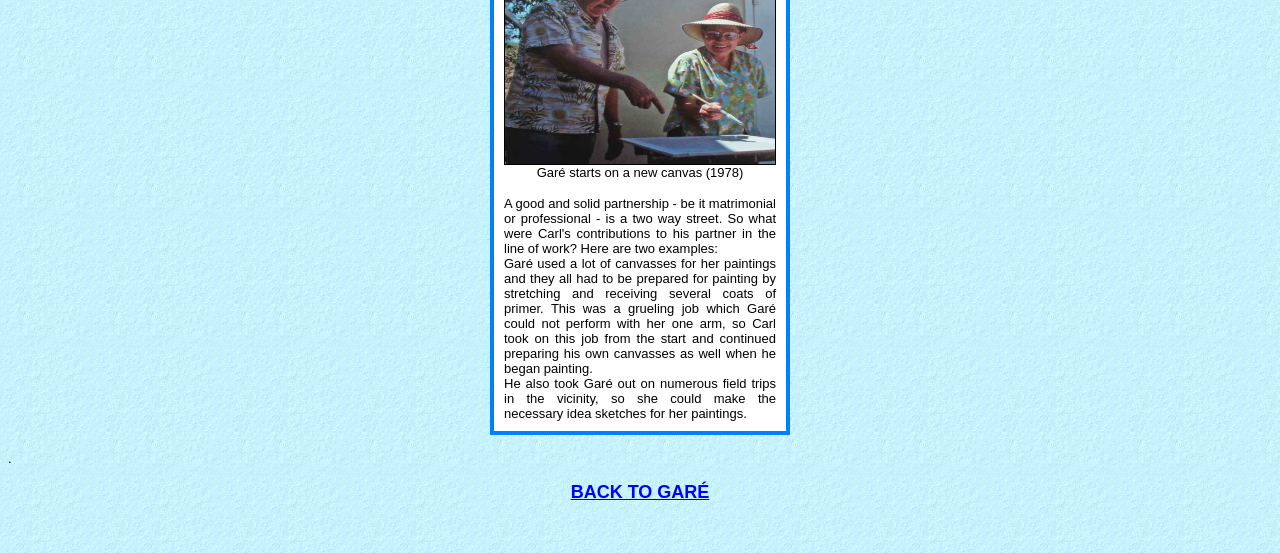Locate the bounding box of the user interface element based on this description: "BACK TO GARÉ".

[0.446, 0.875, 0.554, 0.906]